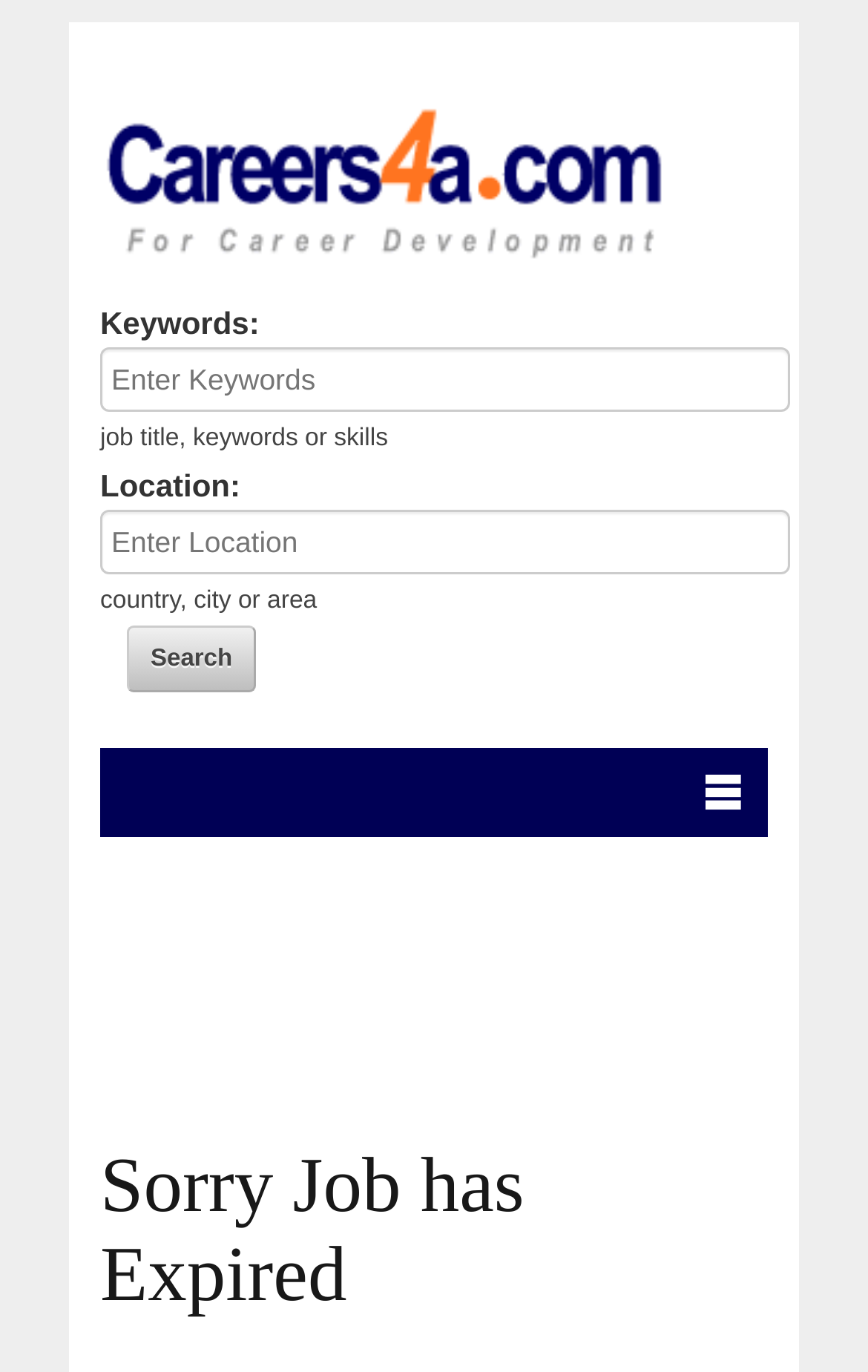Summarize the webpage with intricate details.

The webpage appears to be a job search page with a focus on career development. At the top left, there is a logo with the text "careers4a.com" next to it. Below the logo, there is a search bar with two input fields: one for keywords and another for location. The keywords input field has a placeholder text "Enter Keywords" and a description "job title, keywords or skills" below it. Similarly, the location input field has a placeholder text "Enter Location" and a description "country, city or area" below it. 

To the right of the search bar, there is a "Search" button. Below the search bar, there is a prominent heading that reads "Sorry Job has Expired", indicating that the job being searched for is no longer available. There are no other visible elements or content on the page.